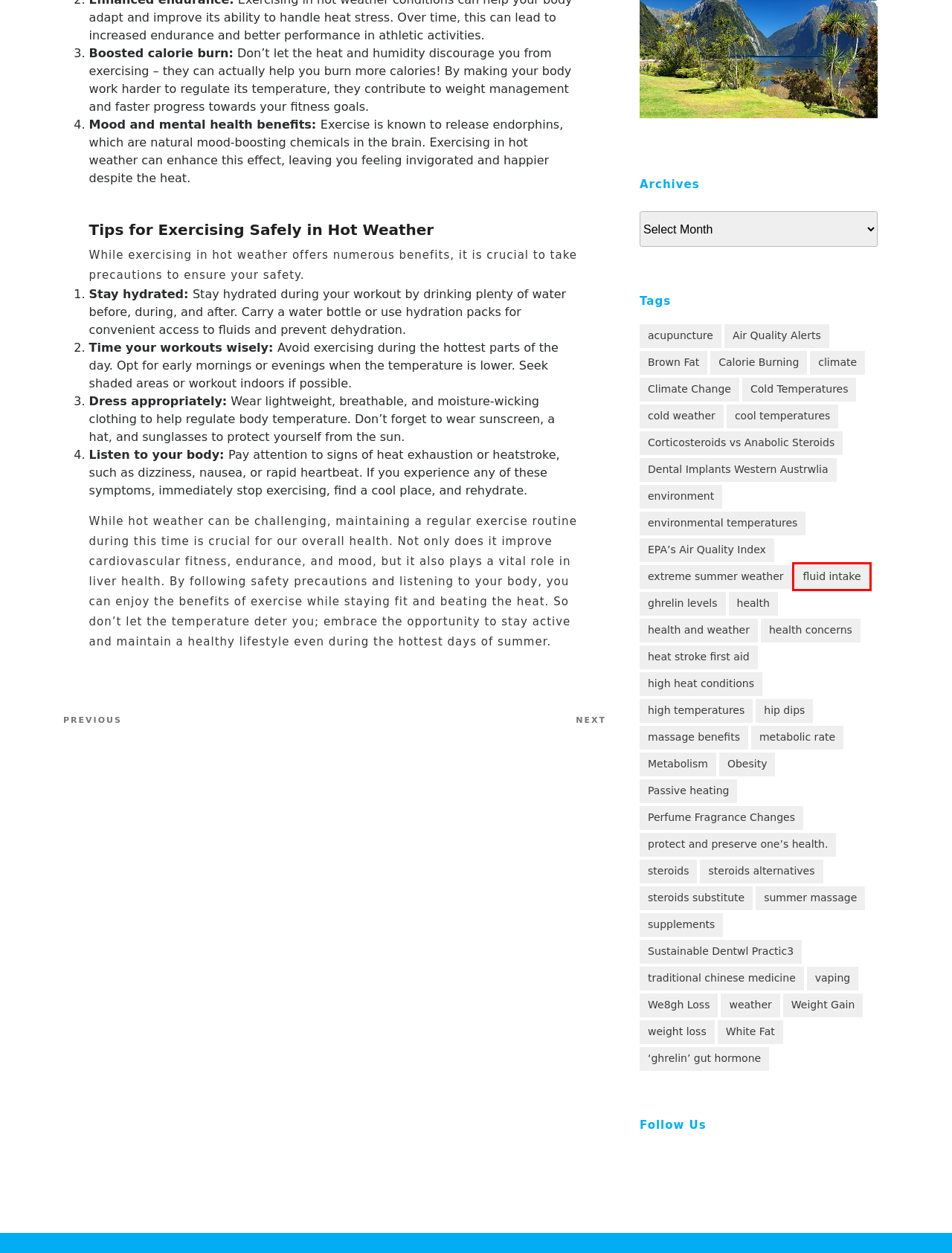Given a screenshot of a webpage with a red bounding box around a UI element, please identify the most appropriate webpage description that matches the new webpage after you click on the element. Here are the candidates:
A. Metabolism – Seal The Deal 2009
B. fluid intake – Seal The Deal 2009
C. Air Quality Alerts – Seal The Deal 2009
D. ‘ghrelin’ gut hormone – Seal The Deal 2009
E. steroids alternatives – Seal The Deal 2009
F. high temperatures – Seal The Deal 2009
G. We8gh Loss – Seal The Deal 2009
H. high heat conditions – Seal The Deal 2009

B